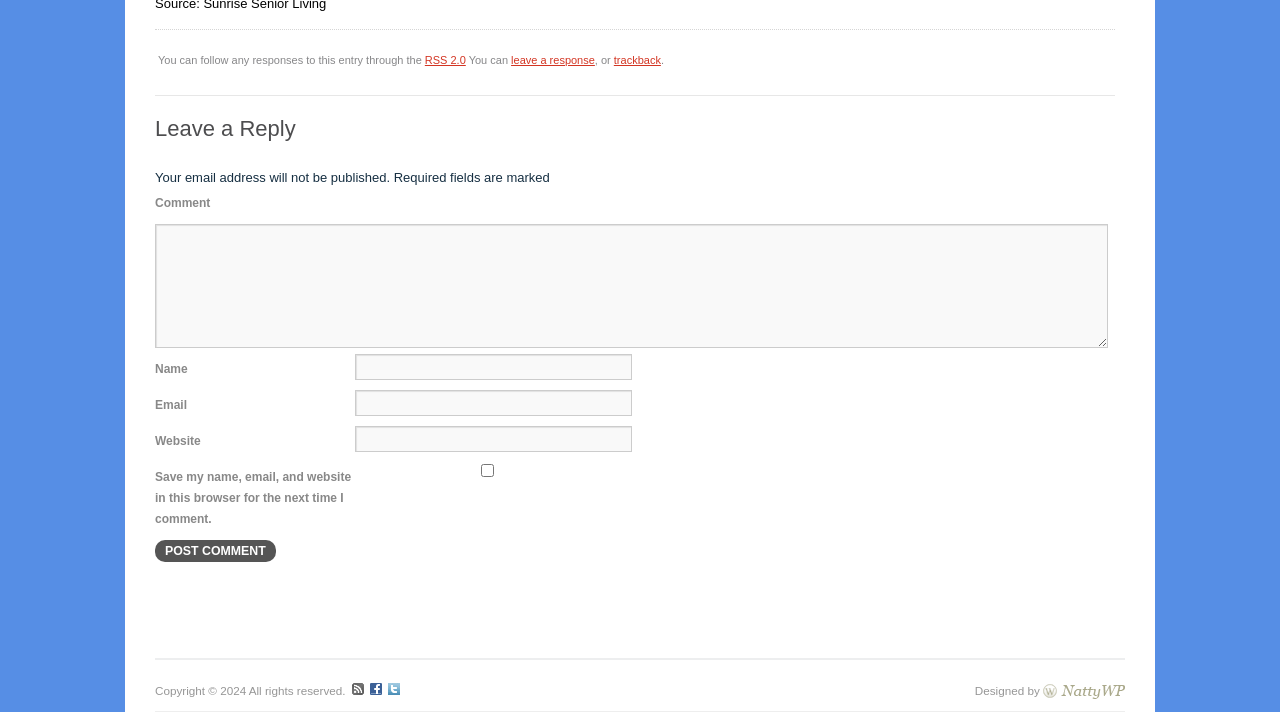Determine the bounding box coordinates of the clickable element necessary to fulfill the instruction: "post a comment". Provide the coordinates as four float numbers within the 0 to 1 range, i.e., [left, top, right, bottom].

[0.121, 0.758, 0.215, 0.789]